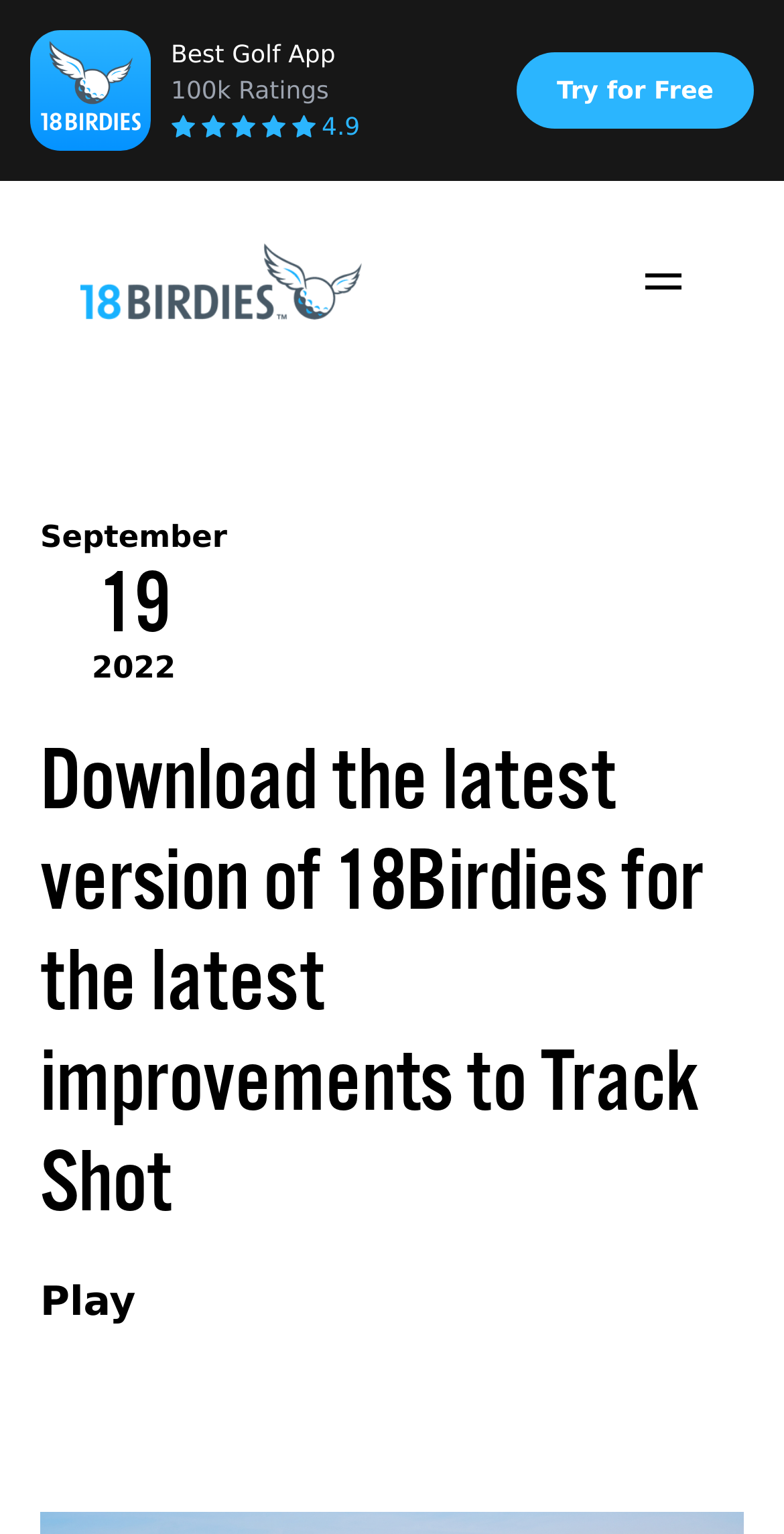Extract the bounding box for the UI element that matches this description: "parent_node: Navigations".

[0.103, 0.159, 0.462, 0.208]